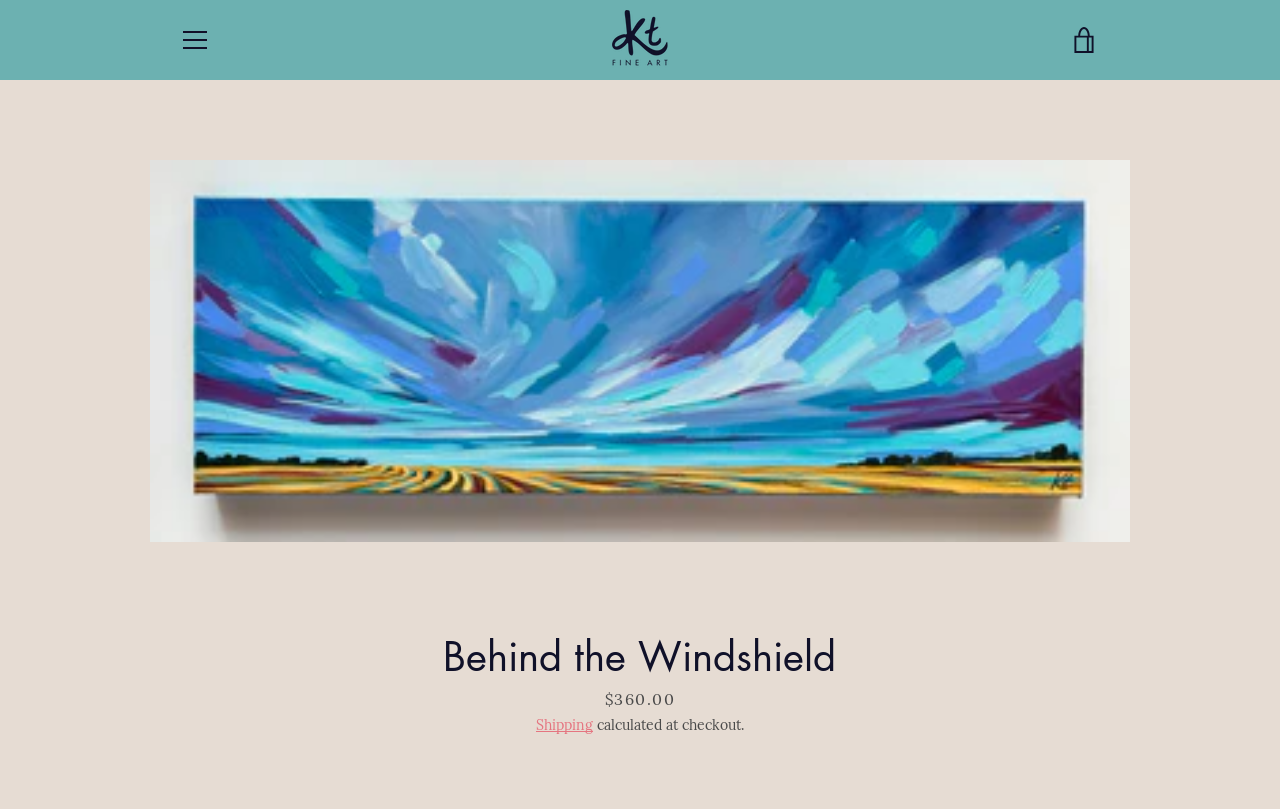Please locate the bounding box coordinates of the element's region that needs to be clicked to follow the instruction: "Check the shipping details". The bounding box coordinates should be provided as four float numbers between 0 and 1, i.e., [left, top, right, bottom].

[0.419, 0.885, 0.463, 0.907]